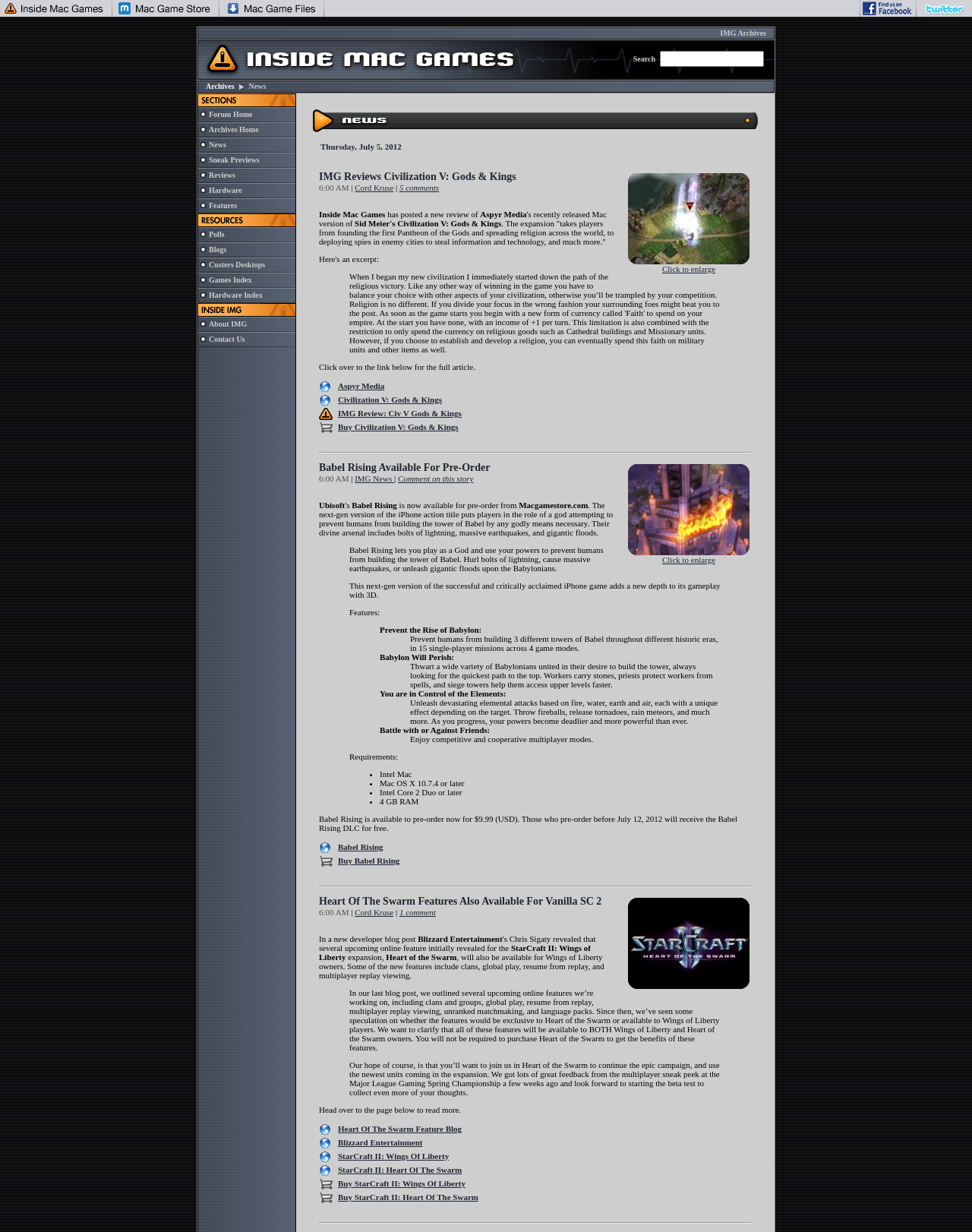Find and provide the bounding box coordinates for the UI element described with: "Hardware".

[0.215, 0.151, 0.249, 0.158]